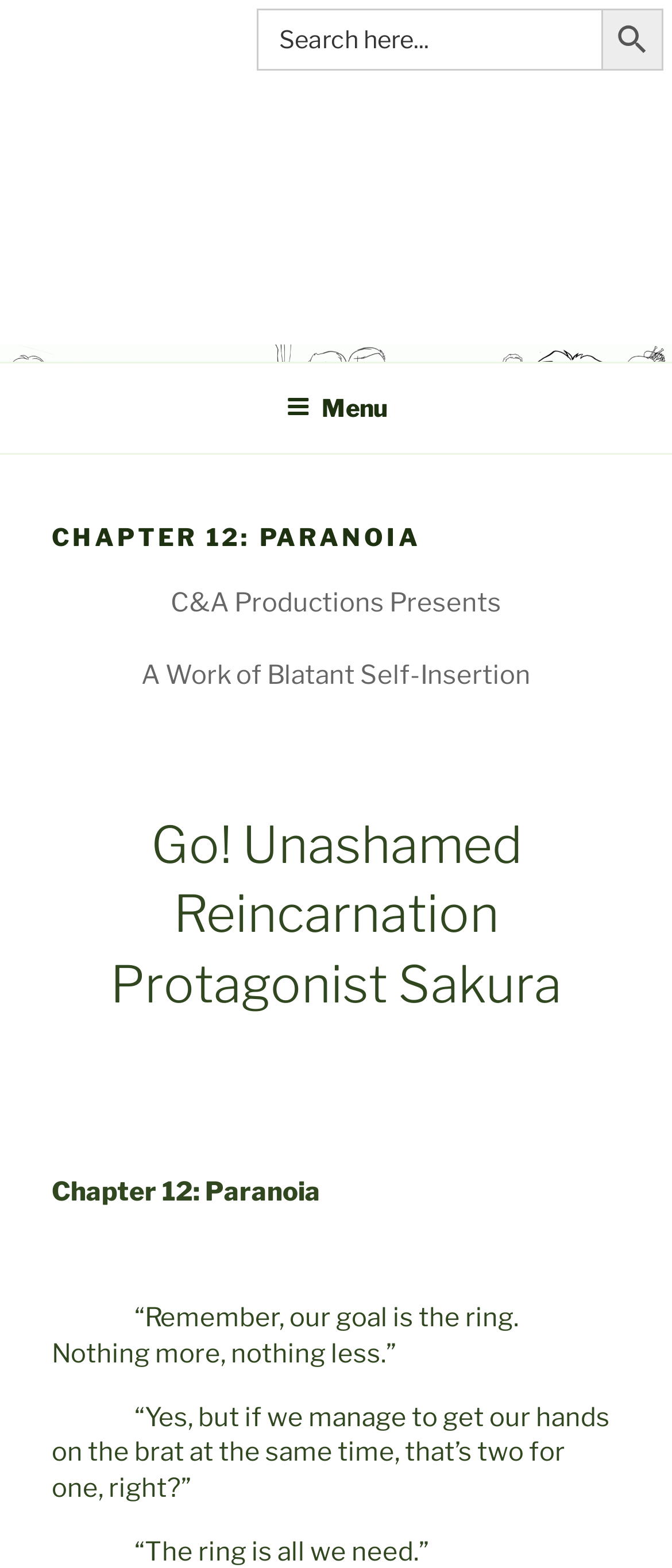What is the text on the search button?
Answer with a single word or phrase by referring to the visual content.

Search